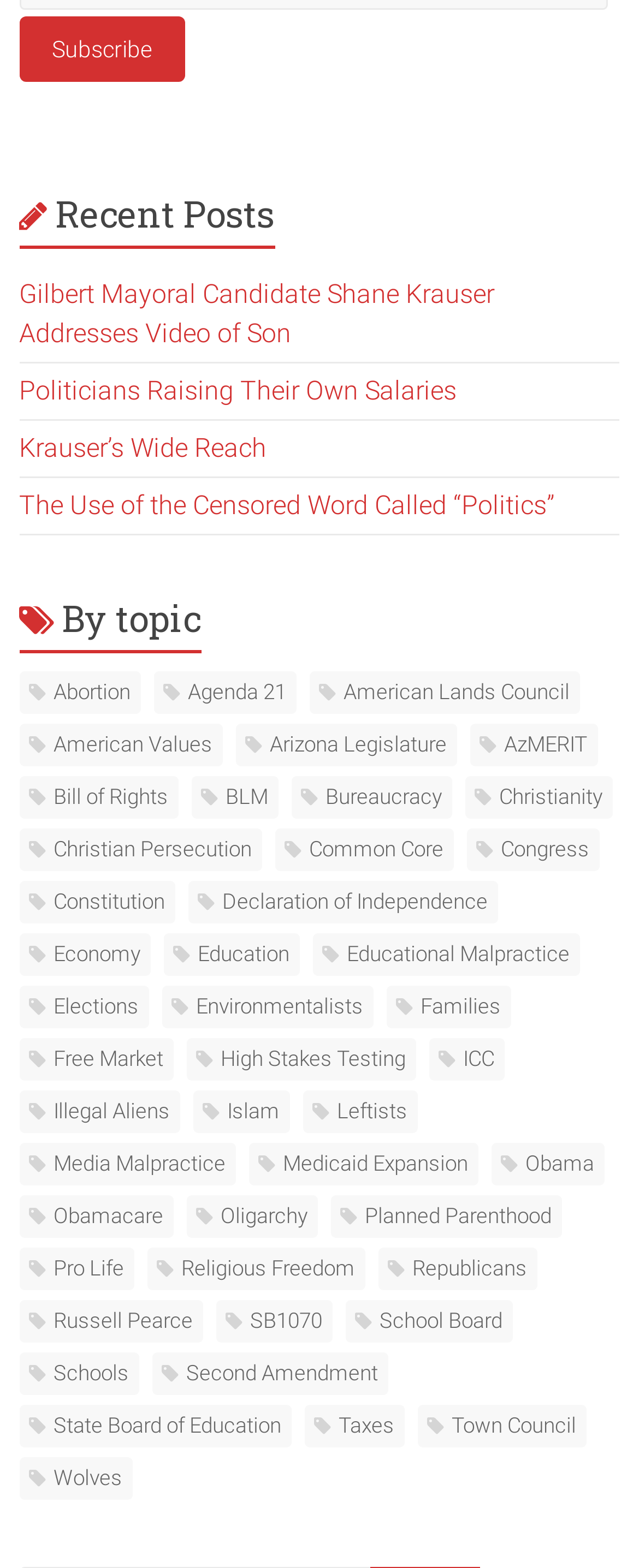Respond with a single word or phrase to the following question: How many links are there under 'By topic'?

97